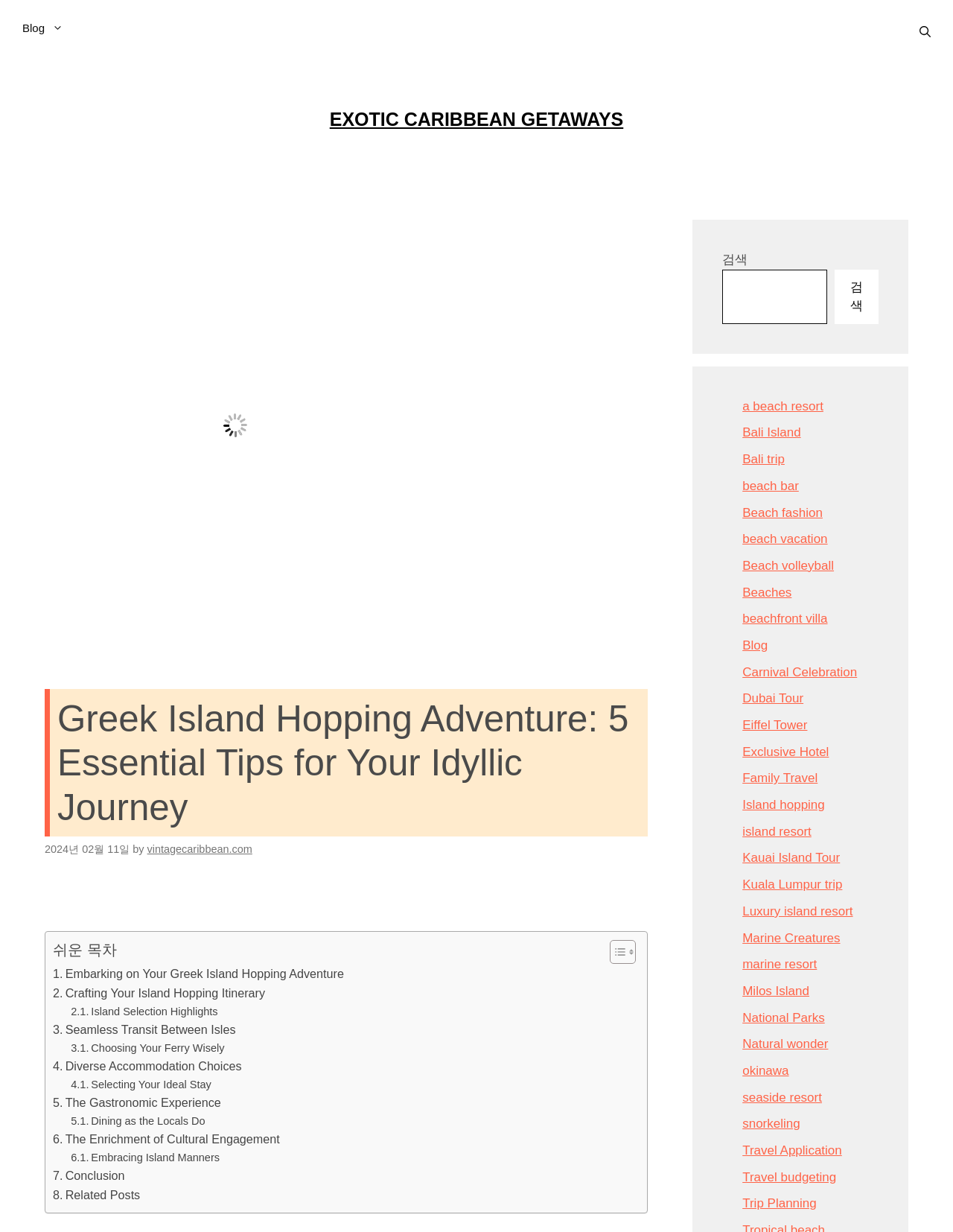Please determine the bounding box coordinates of the area that needs to be clicked to complete this task: 'Search for something in the search bar'. The coordinates must be four float numbers between 0 and 1, formatted as [left, top, right, bottom].

[0.758, 0.219, 0.868, 0.263]